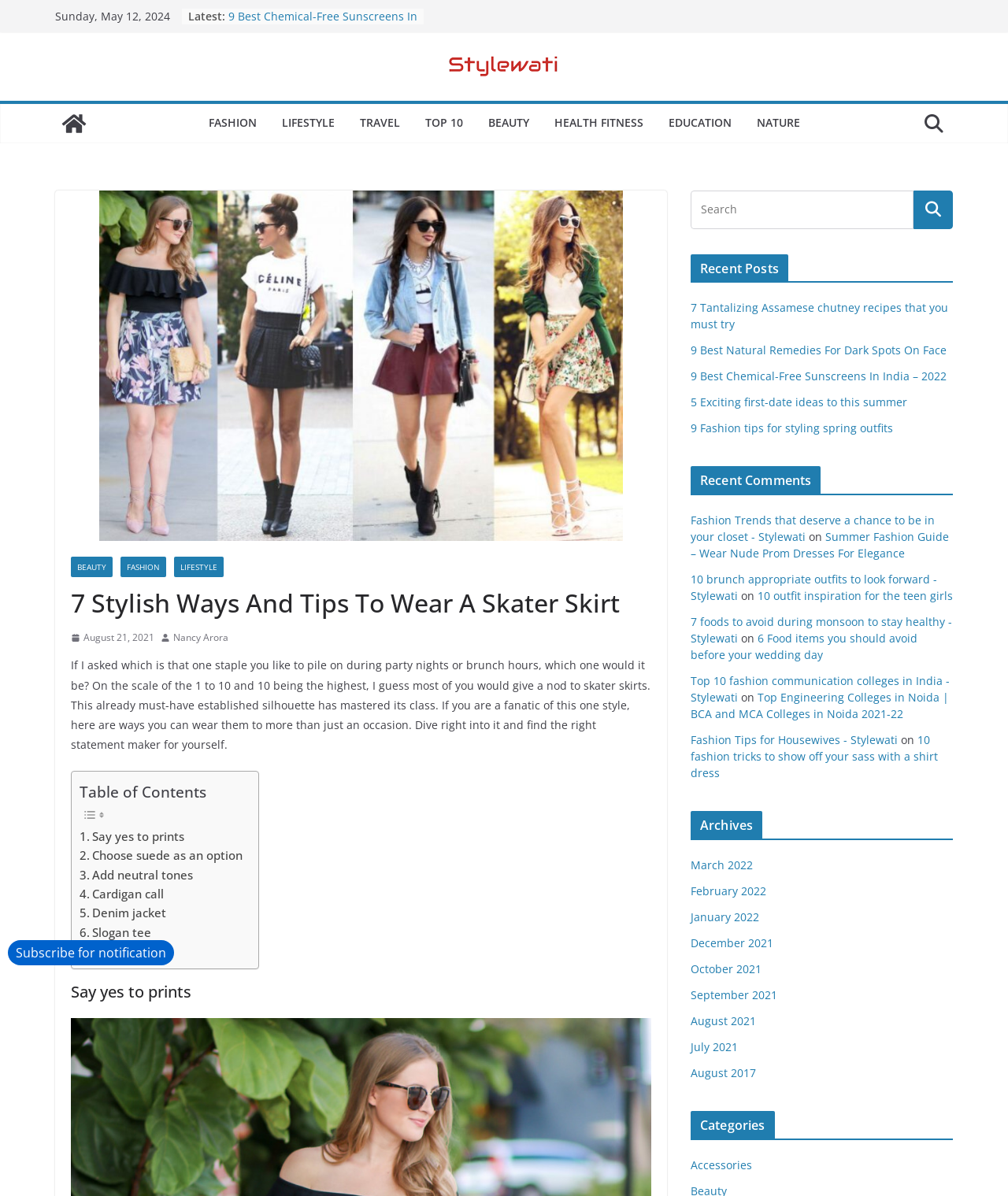Can you identify the bounding box coordinates of the clickable region needed to carry out this instruction: 'Check the Archives'? The coordinates should be four float numbers within the range of 0 to 1, stated as [left, top, right, bottom].

[0.685, 0.678, 0.945, 0.702]